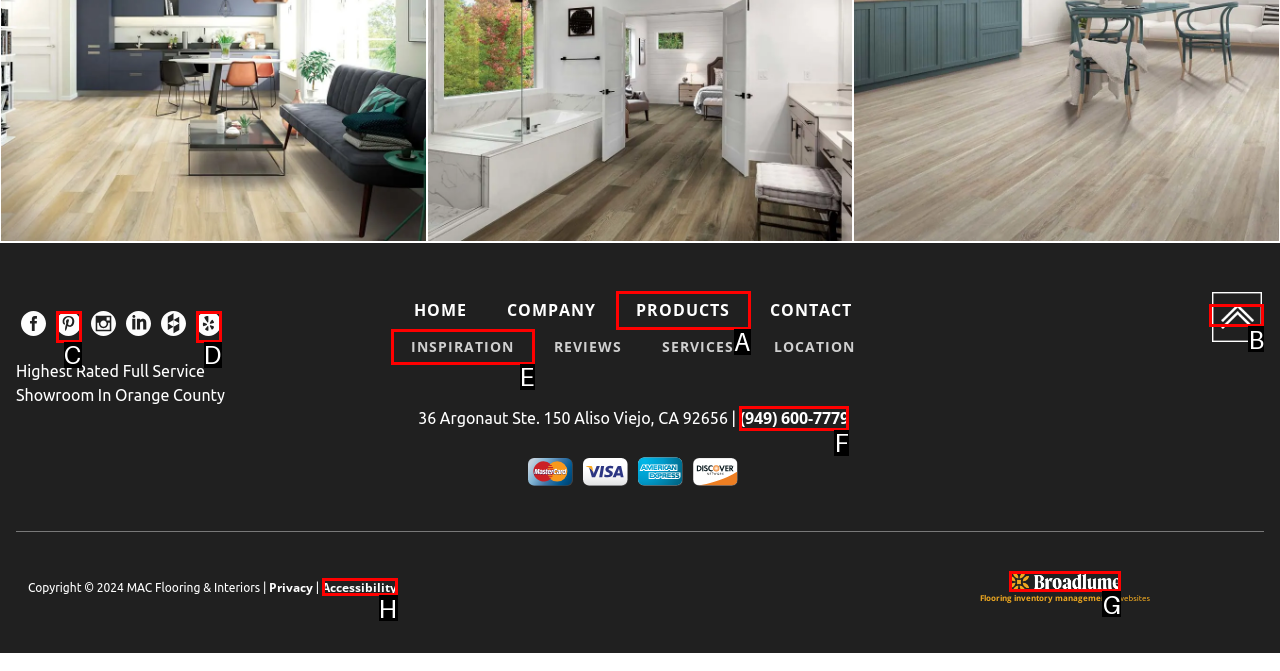Tell me the correct option to click for this task: Call 9496007779
Write down the option's letter from the given choices.

F